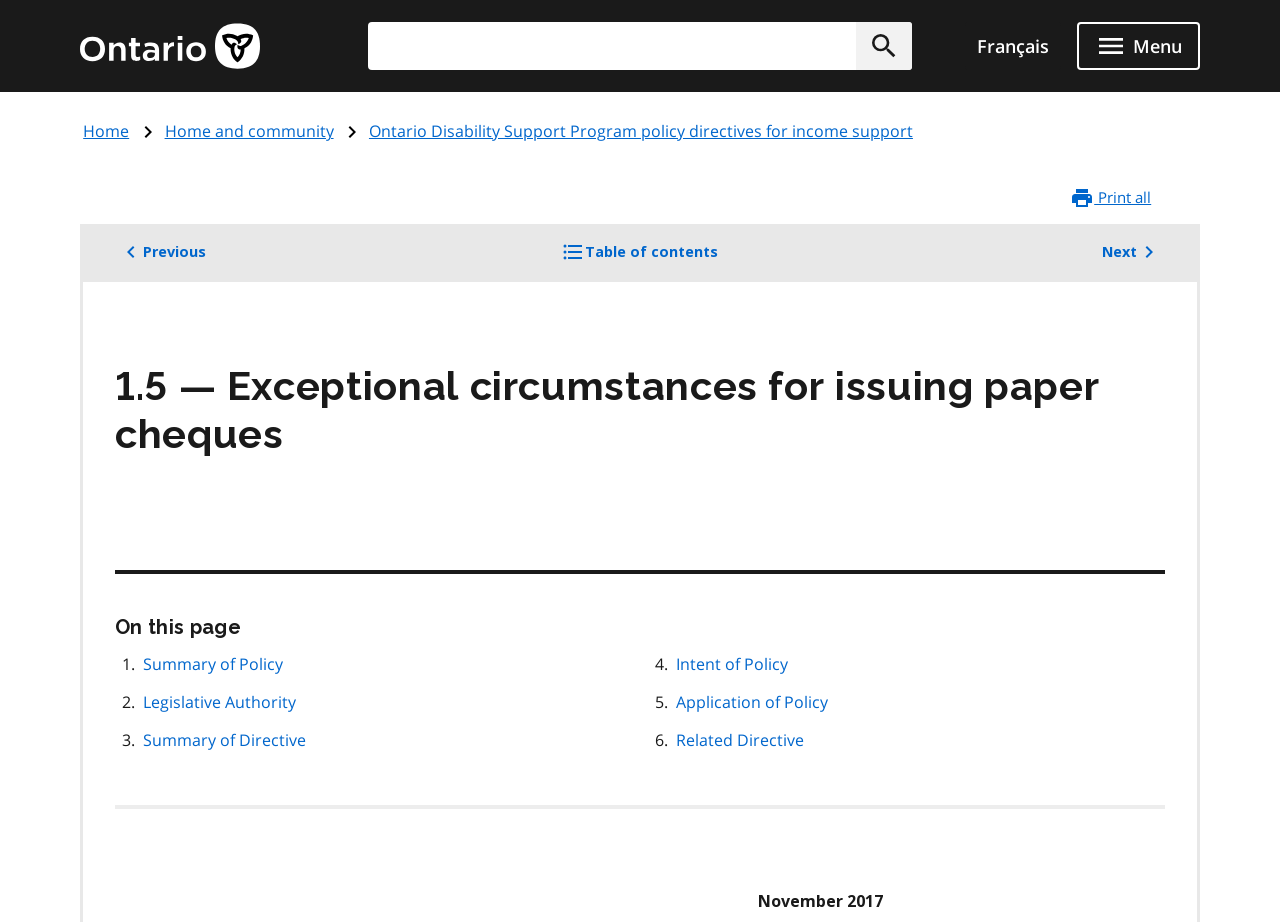What is the date mentioned at the bottom of the webpage?
Use the image to answer the question with a single word or phrase.

November 2017